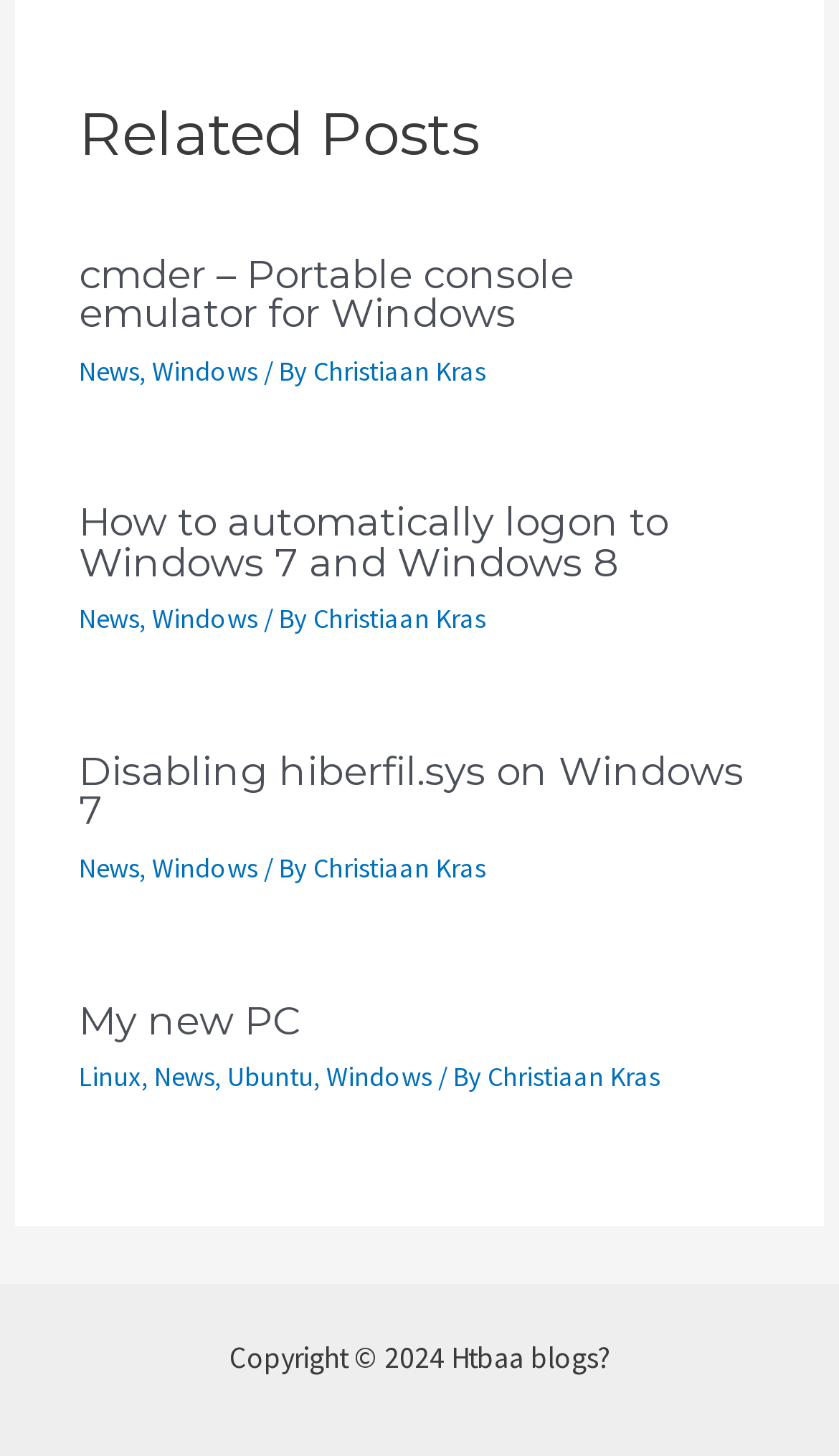Please provide a comprehensive answer to the question based on the screenshot: How many articles are listed on the page?

I found the number of articles by counting the article elements which contain the headings and links to the articles.